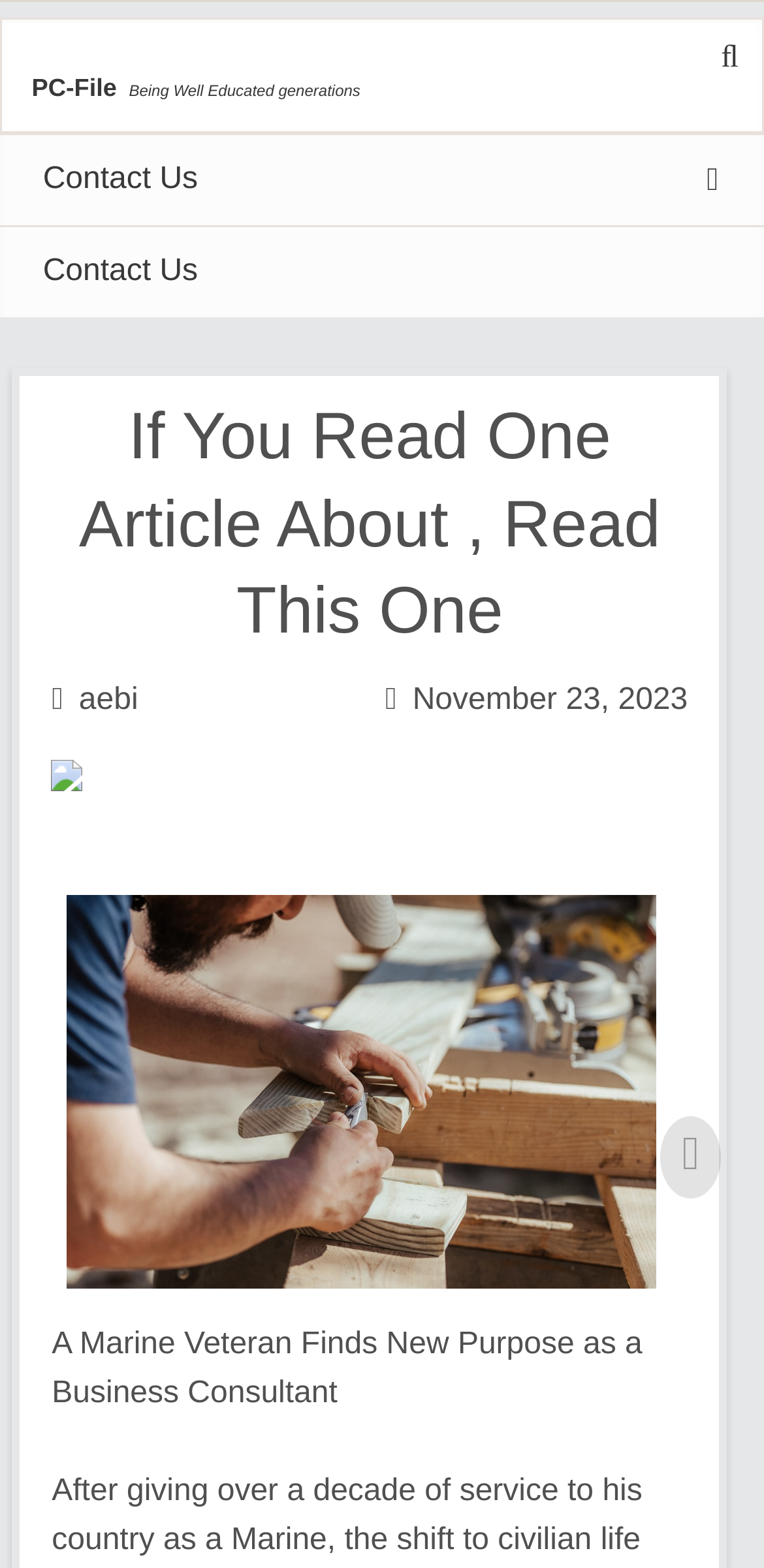Please look at the image and answer the question with a detailed explanation: What is the purpose of the link 'Skip to content'?

The purpose of the link 'Skip to content' can be inferred from its text content and its position at the top of the webpage. It is likely that clicking this link will take the user directly to the main content of the webpage, skipping any introductory or navigational elements.